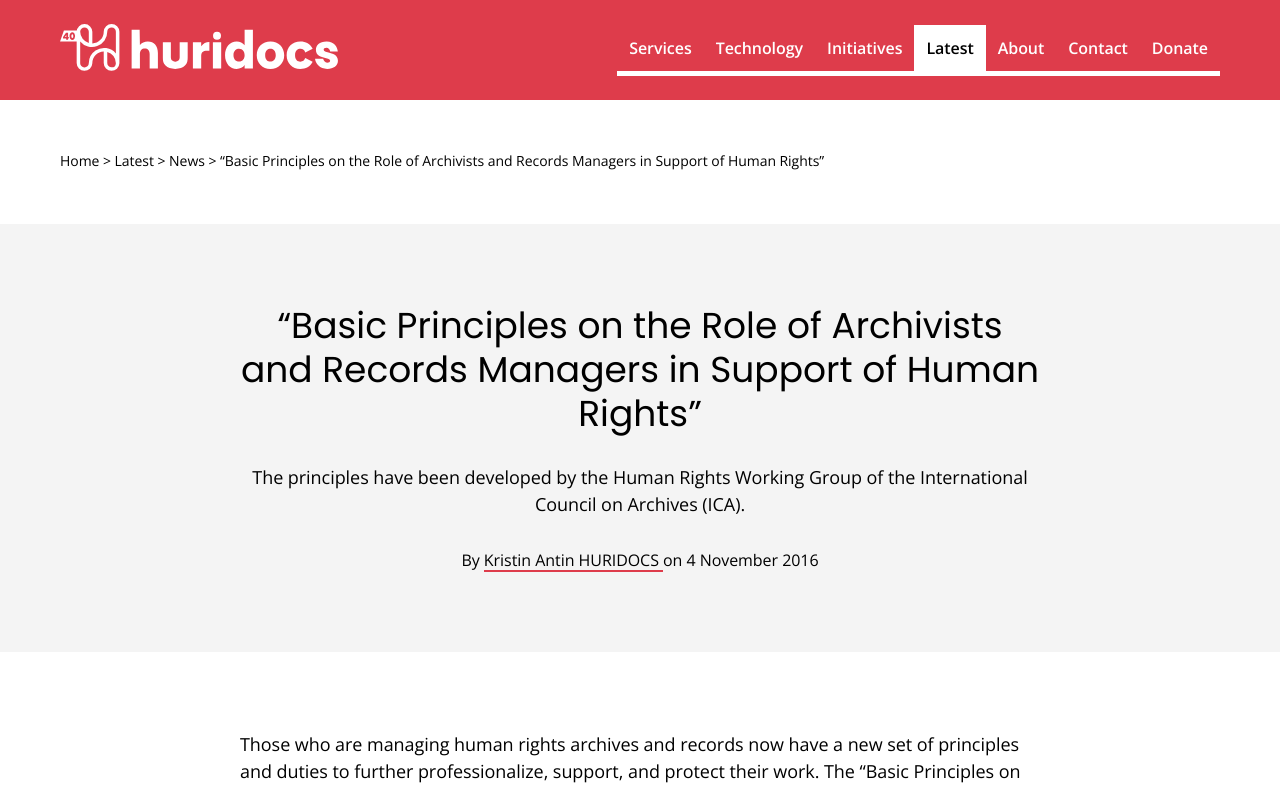What is the topic of the webpage?
Please provide a comprehensive answer based on the information in the image.

I inferred the topic by analyzing the title of the webpage, '“Basic Principles on the Role of Archivists and Records Managers in Support of Human Rights”', which clearly indicates that the webpage is related to human rights. Additionally, the organization name 'HURIDOCS' suggests a connection to human rights.